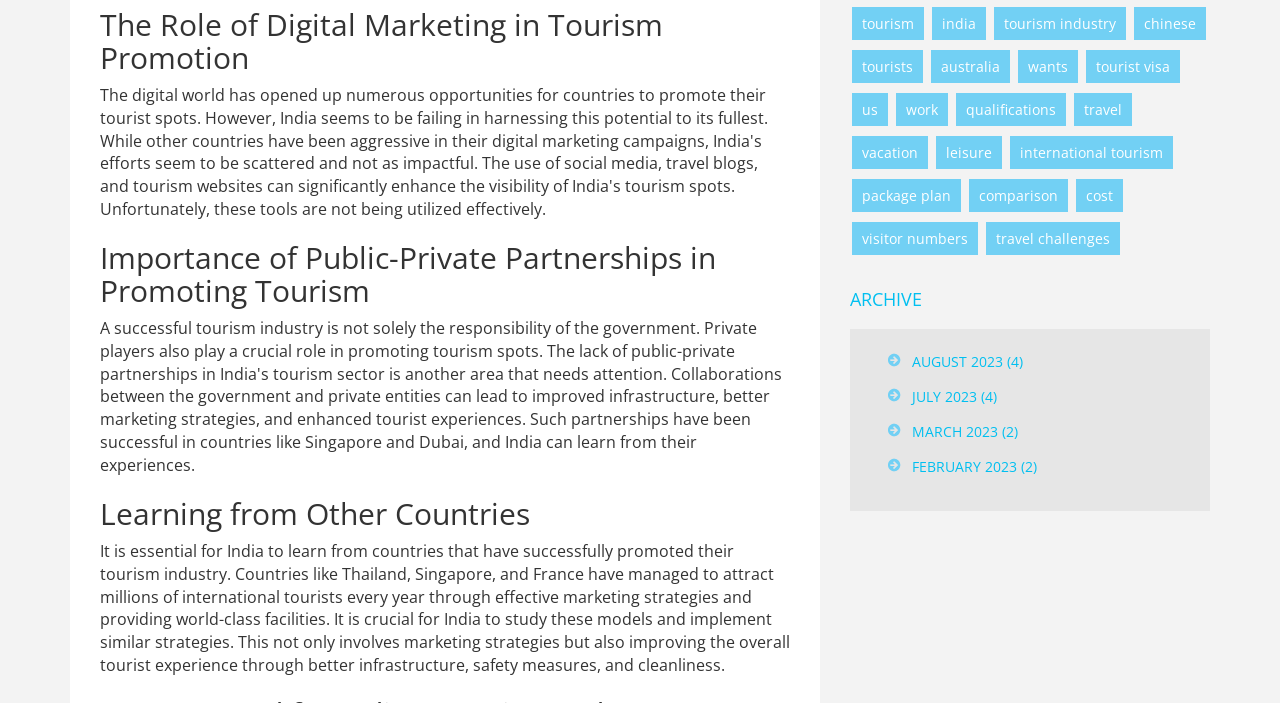Specify the bounding box coordinates of the element's region that should be clicked to achieve the following instruction: "Learn about 'Importance of Public-Private Partnerships in Promoting Tourism'". The bounding box coordinates consist of four float numbers between 0 and 1, in the format [left, top, right, bottom].

[0.078, 0.341, 0.617, 0.435]